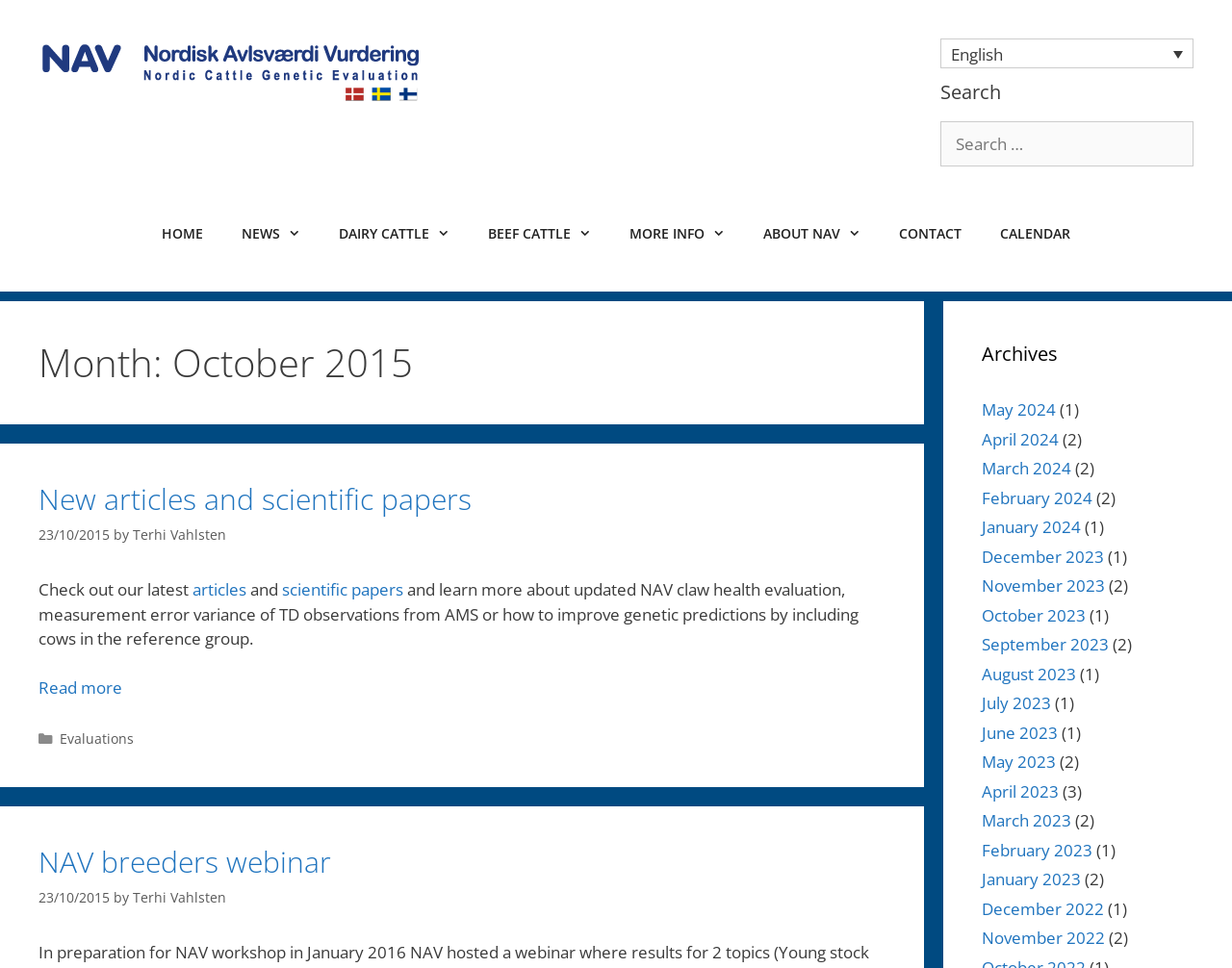Who is the author of the latest article?
Please answer the question with a single word or phrase, referencing the image.

Terhi Vahlsten